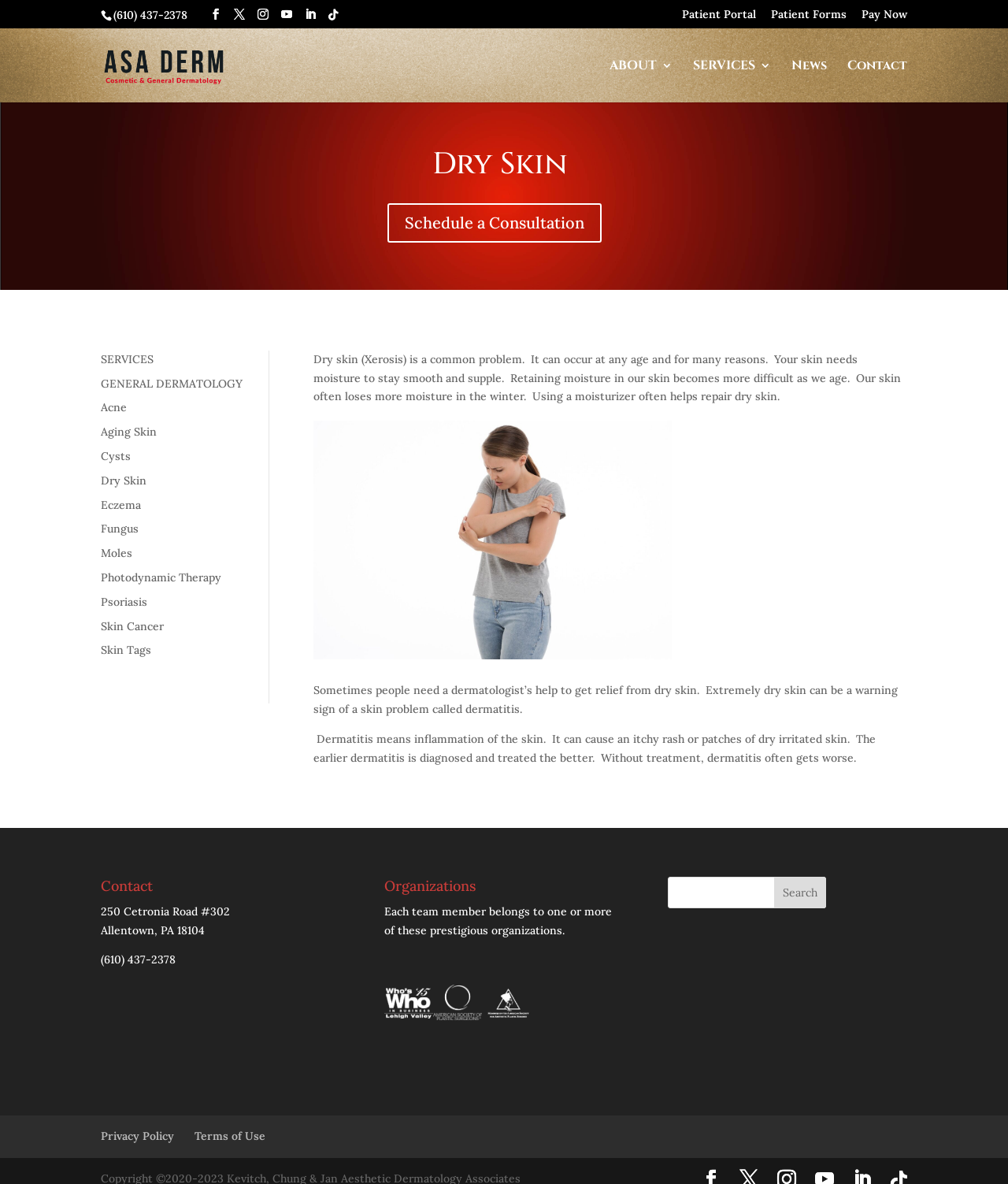Find the bounding box coordinates of the element's region that should be clicked in order to follow the given instruction: "Search for something". The coordinates should consist of four float numbers between 0 and 1, i.e., [left, top, right, bottom].

[0.663, 0.74, 0.819, 0.767]